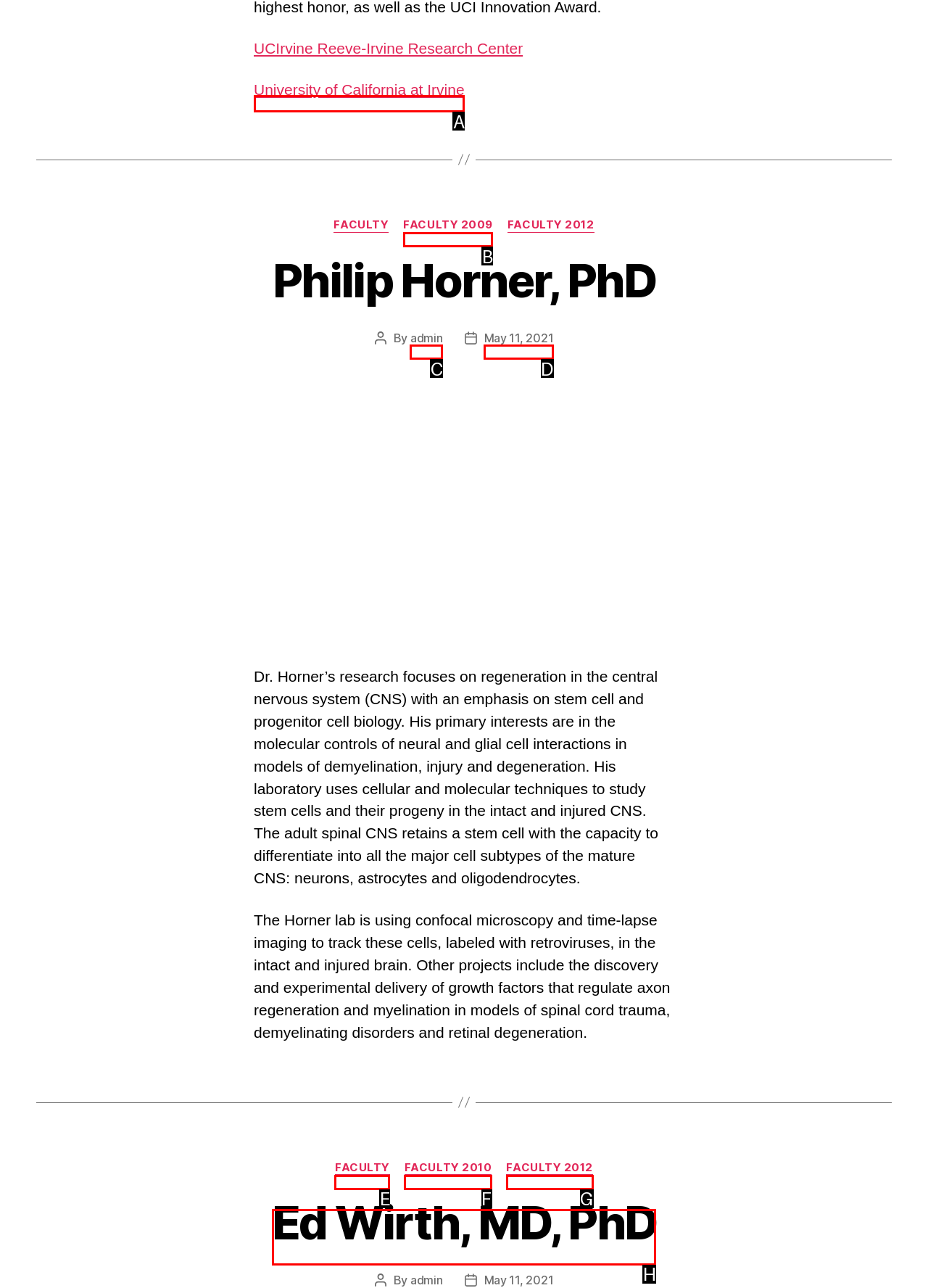Tell me the letter of the UI element to click in order to accomplish the following task: Read more about Ed Wirth's research
Answer with the letter of the chosen option from the given choices directly.

H